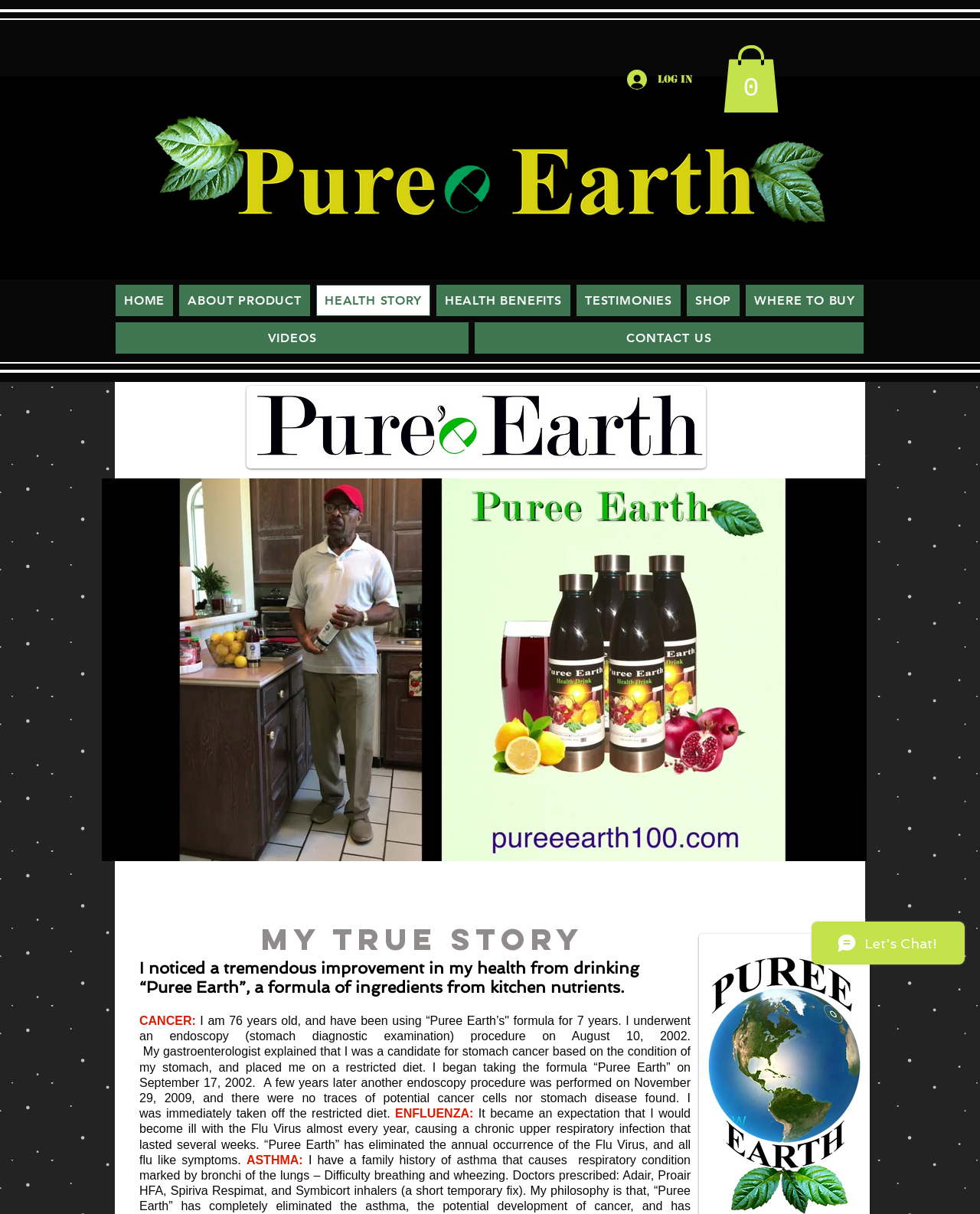Determine the bounding box coordinates of the clickable region to carry out the instruction: "Play the video".

[0.104, 0.394, 0.884, 0.709]